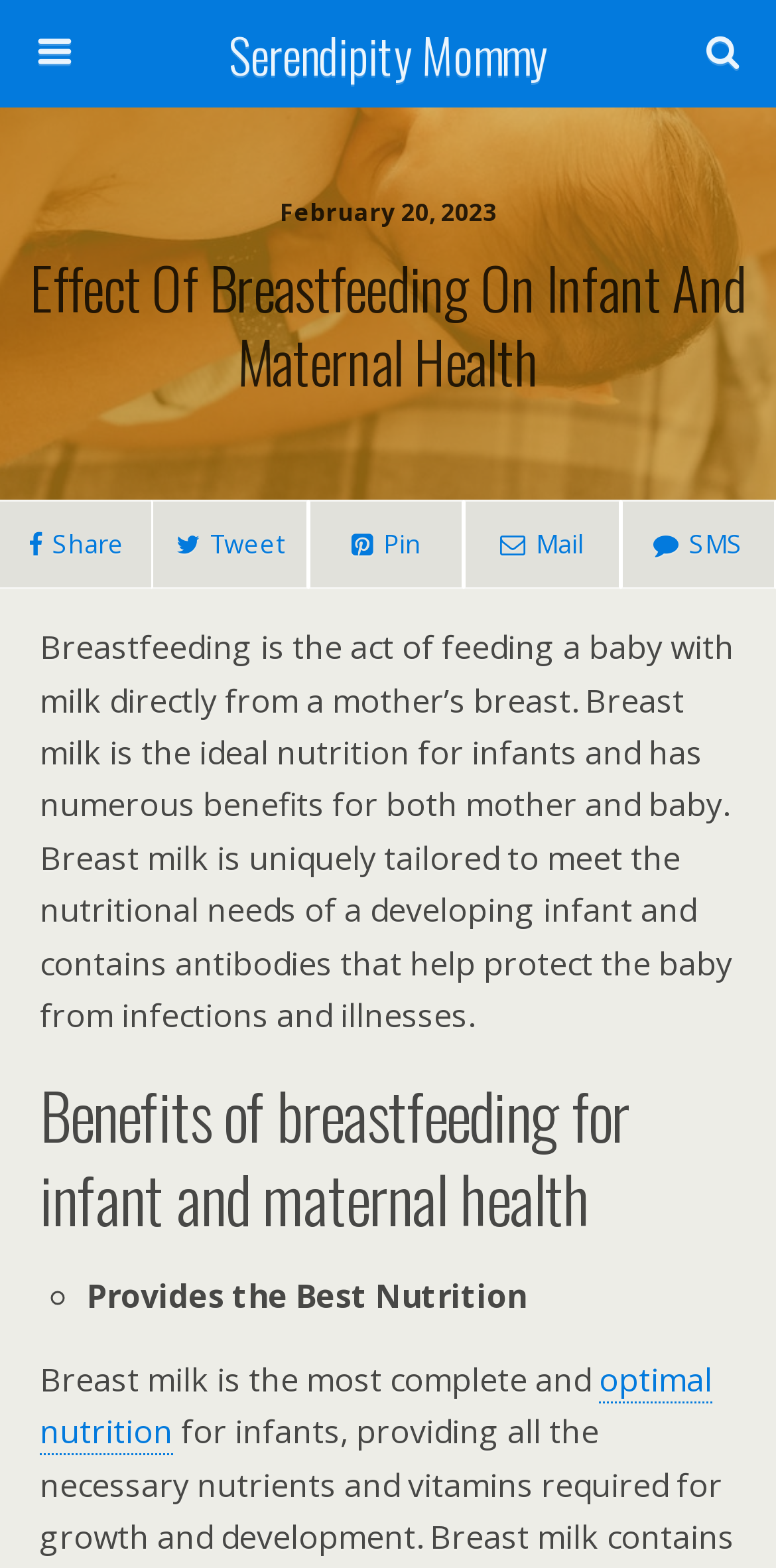Answer succinctly with a single word or phrase:
What is the date of the article?

February 20, 2023